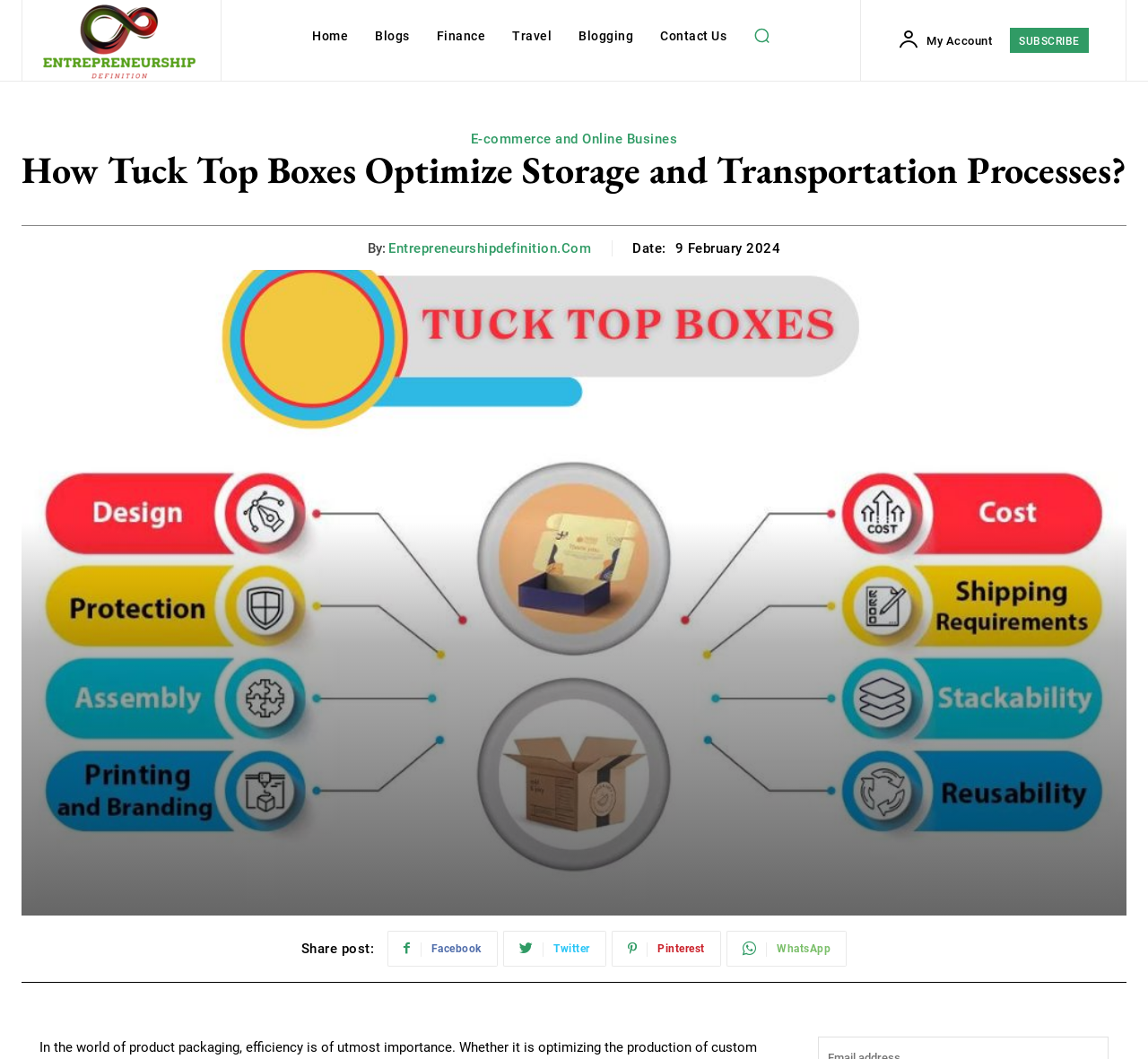Generate a thorough description of the webpage.

This webpage appears to be a blog post about the benefits of tuck top packaging containers. At the top left corner, there is a logo image with a corresponding link. Next to the logo, there is a navigation menu with links to "Home", "Blogs", "Finance", "Travel", "Blogging", and "Contact Us". On the right side of the navigation menu, there is a search button with a magnifying glass icon.

Below the navigation menu, there is a heading that reads "How Tuck Top Boxes Optimize Storage and Transportation Processes?" which is the title of the blog post. Under the heading, there is a byline that reads "By: Entrepreneurshipdefinition.Com" with the date "9 February 2024" next to it.

The main content of the blog post is not explicitly described in the accessibility tree, but it likely discusses the benefits of tuck top packaging containers, including streamlining operations and improving product protection.

At the bottom of the page, there are social media sharing links for Facebook, Twitter, Pinterest, and WhatsApp, along with a "Share post:" label. There is also a "My Account" button and a "SUBSCRIBE" link on the top right corner of the page.